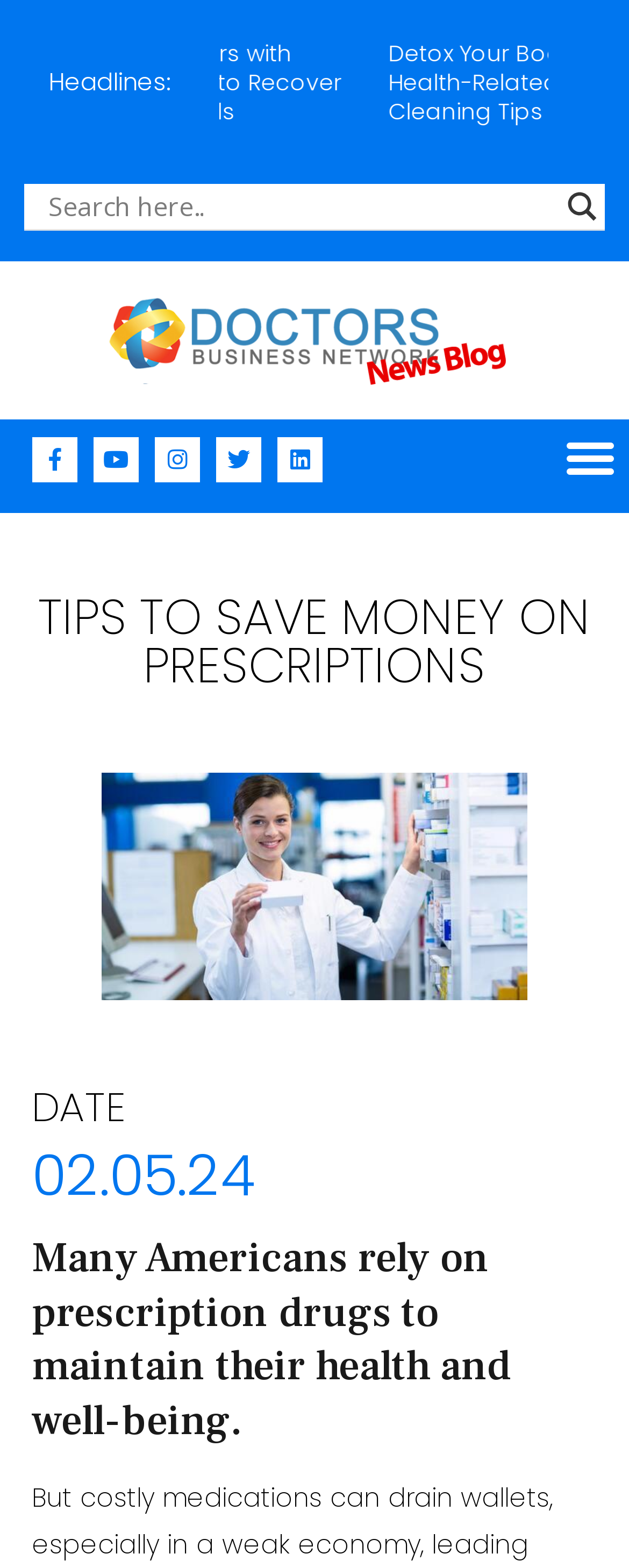What is the topic of the blog post? Please answer the question using a single word or phrase based on the image.

Prescription savings